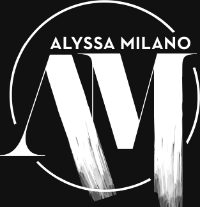Use a single word or phrase to answer the question:
What does the logo symbolize?

Alyssa Milano's brand identity